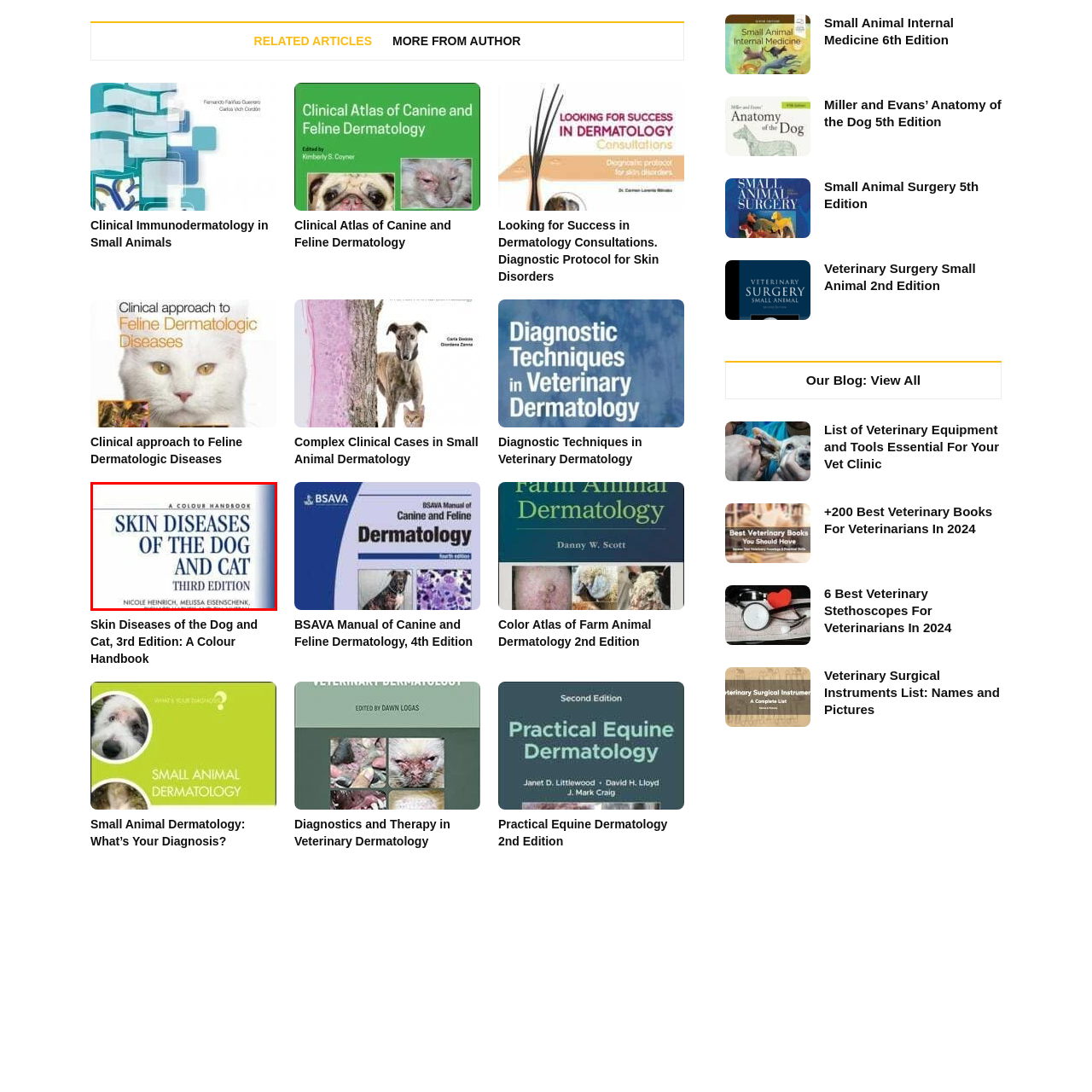Who are the authors of the book?
Inspect the image surrounded by the red bounding box and answer the question using a single word or a short phrase.

Nicole Heinrich, Melissa Eisenschenk, Richard Harvey, and Tim Nuttall